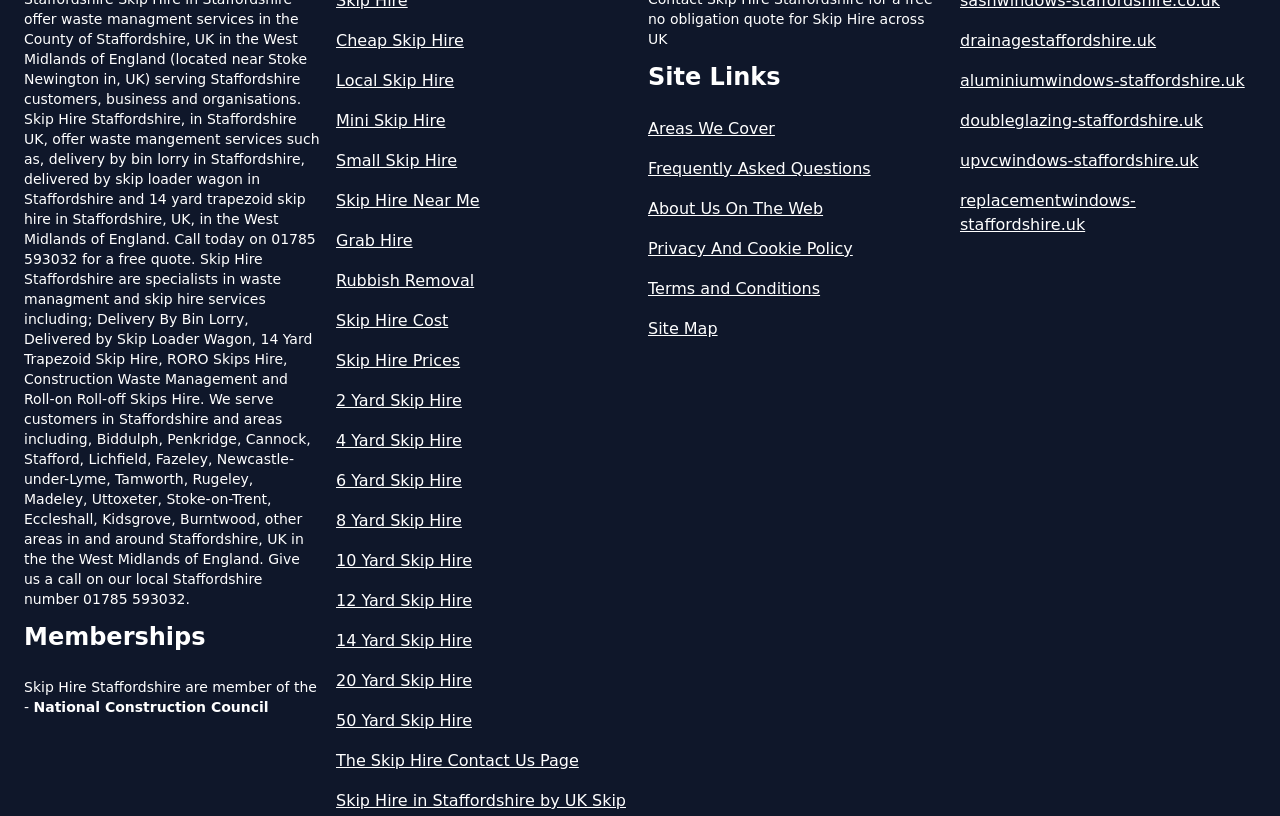Locate the bounding box coordinates of the clickable region necessary to complete the following instruction: "Check the 'Terms and Conditions'". Provide the coordinates in the format of four float numbers between 0 and 1, i.e., [left, top, right, bottom].

[0.506, 0.339, 0.738, 0.369]